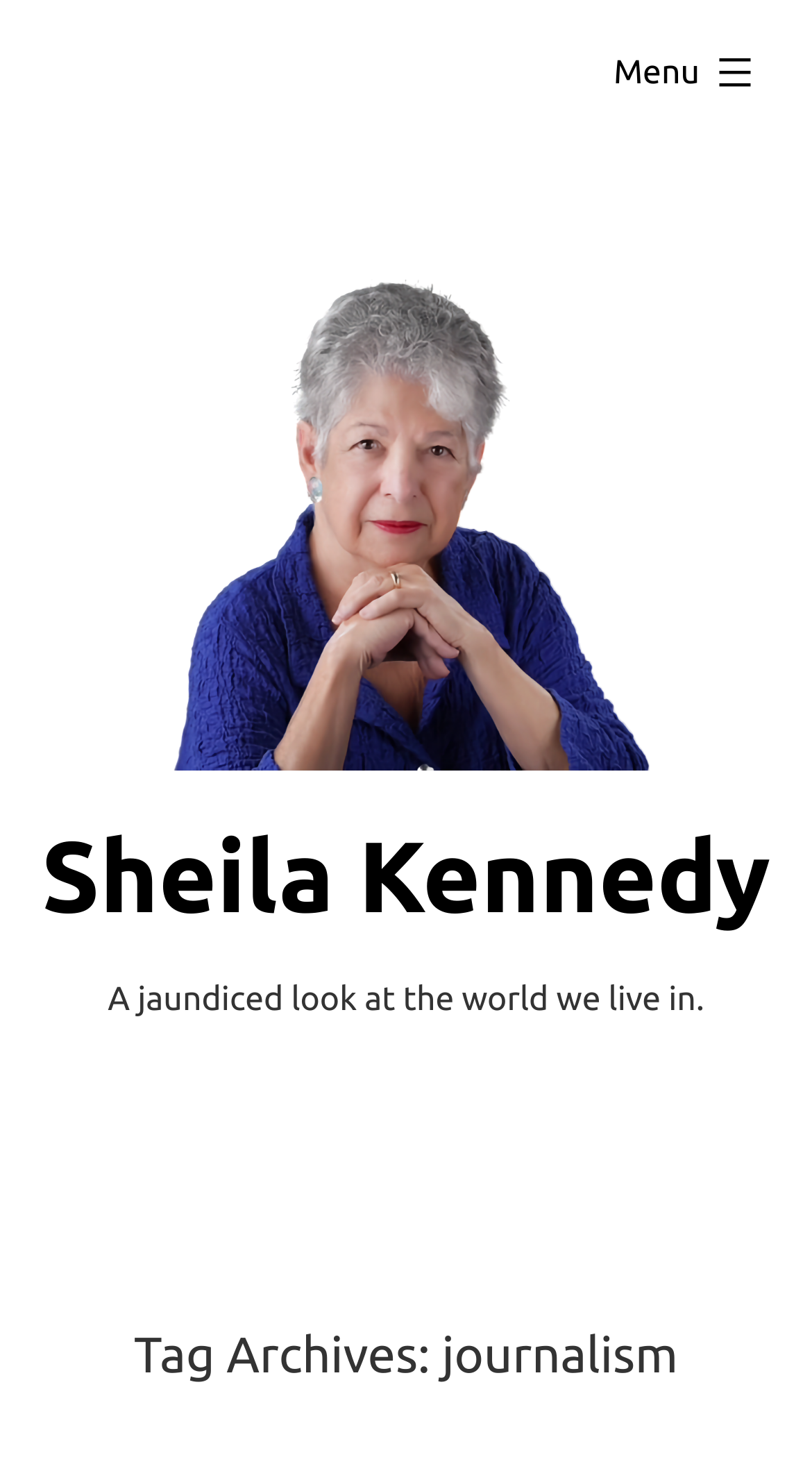Provide an in-depth description of the elements and layout of the webpage.

The webpage appears to be a personal blog or journal, titled "journalism – Sheila Kennedy". At the top-left corner, there is a link and an image, both labeled "Sheila Kennedy", which likely serve as a logo or profile picture. Below this, there is another link with the same label, positioned more centrally.

To the right of the top links, there is a button labeled "Menu expanded", which suggests that the menu is currently open. Above this button, there is a static text element that reads "A jaundiced look at the world we live in.", which may be a tagline or subtitle for the blog.

Further down, there is a header section with a heading that reads "Tag Archives: journalism", indicating that the current page is an archive of posts related to the topic of journalism. This heading is positioned near the bottom of the page, and is centered horizontally.